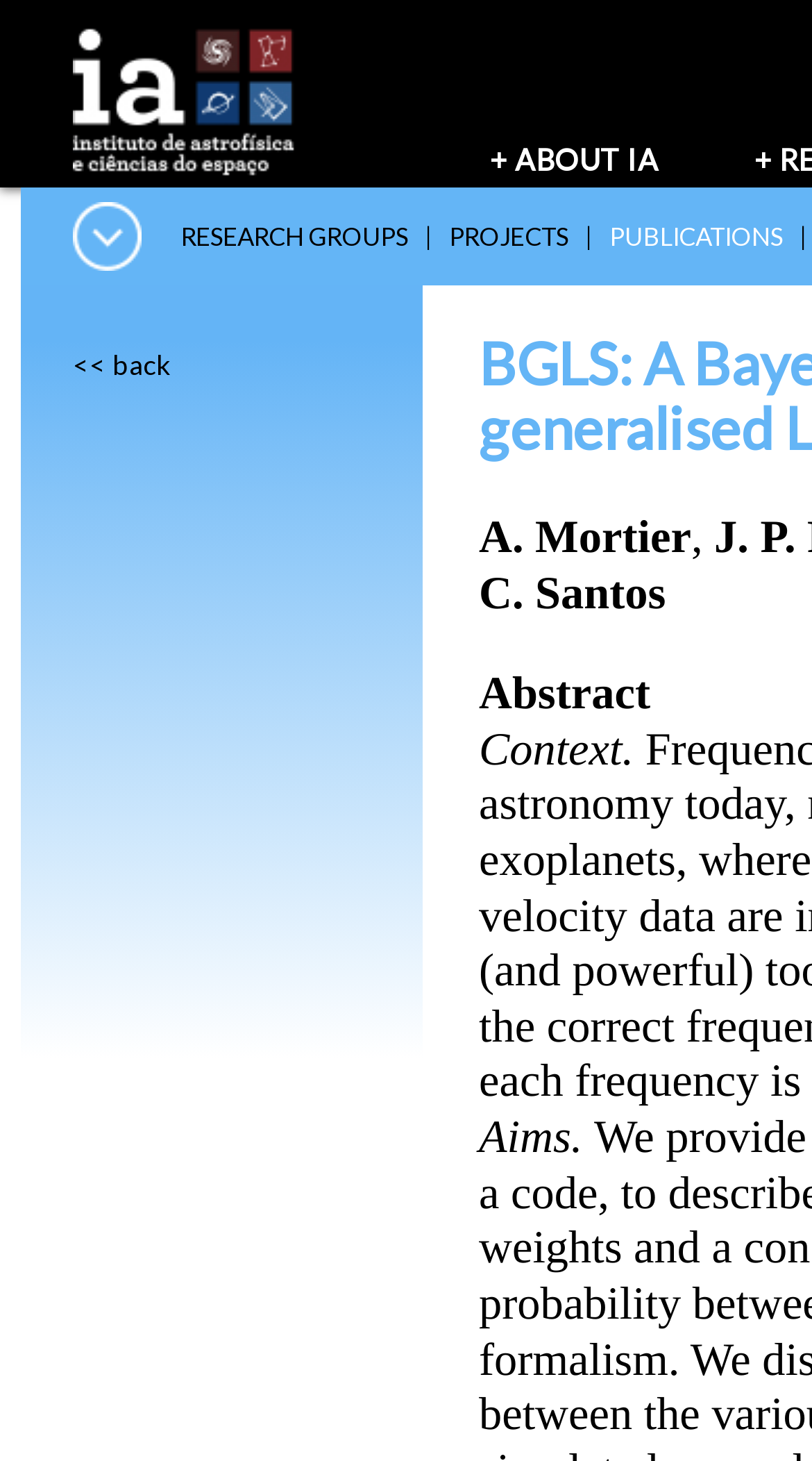What is the name of the institution on this webpage?
Respond with a short answer, either a single word or a phrase, based on the image.

Instituto de Astrofísica e Ciências do Espaço